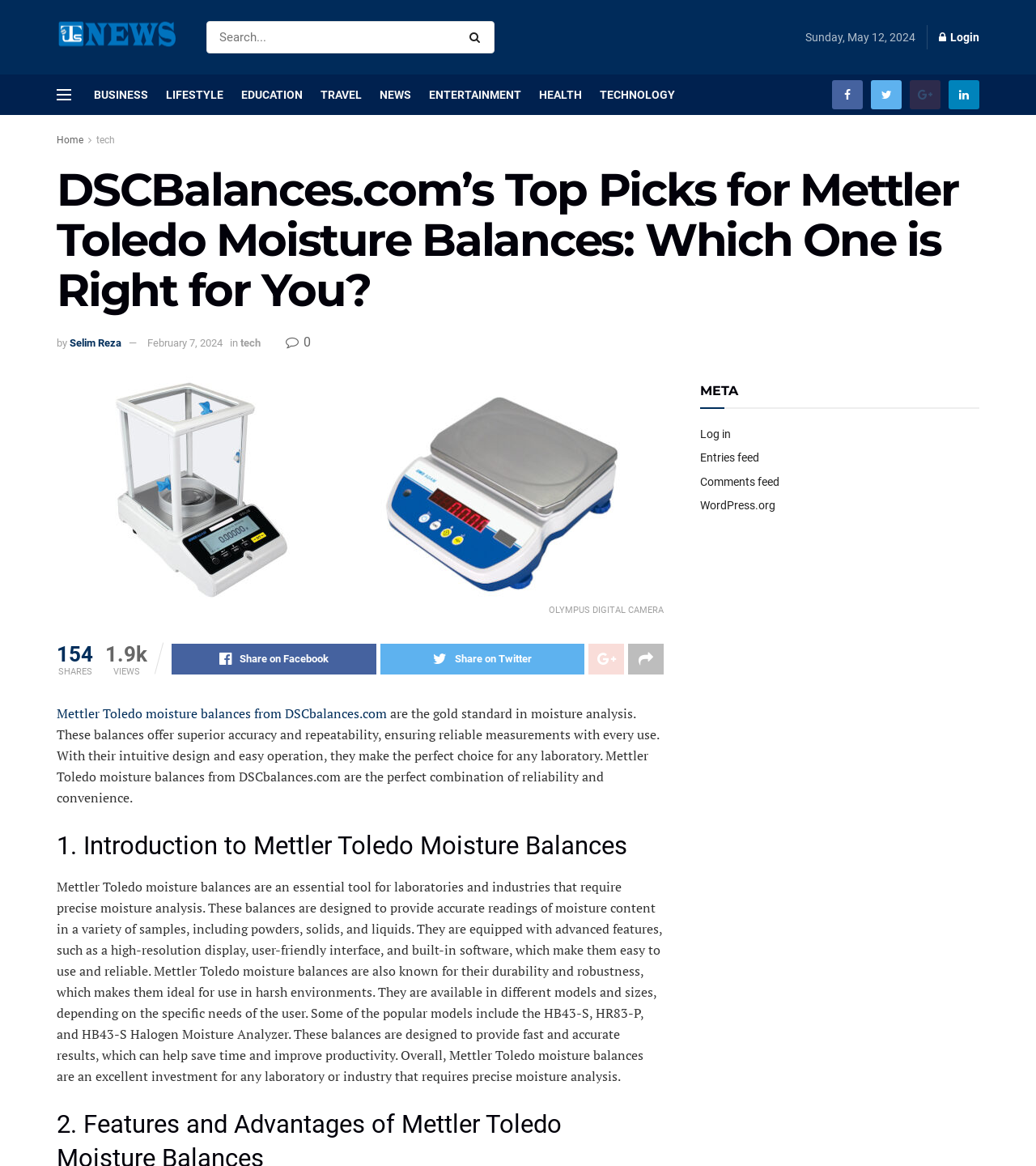Find the bounding box coordinates of the clickable area that will achieve the following instruction: "Login to the website".

[0.906, 0.015, 0.945, 0.049]